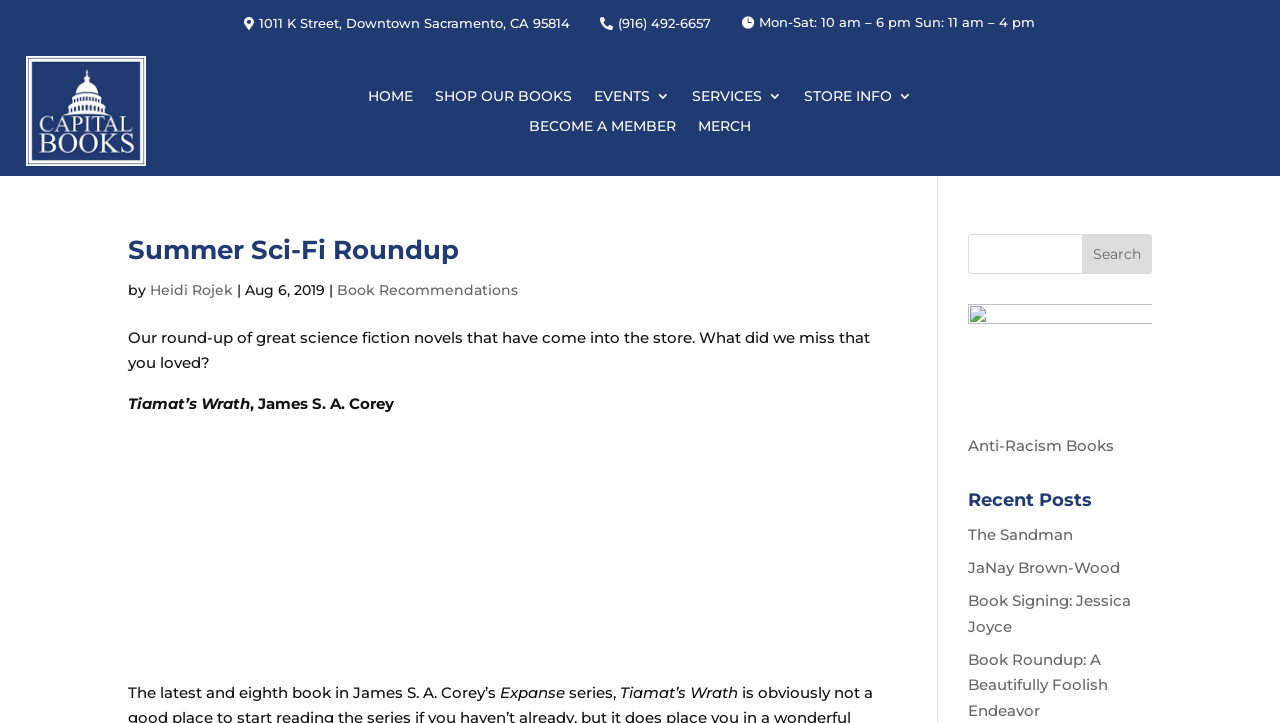Using the description "Summer Sci-Fi Roundup", predict the bounding box of the relevant HTML element.

[0.1, 0.324, 0.359, 0.368]